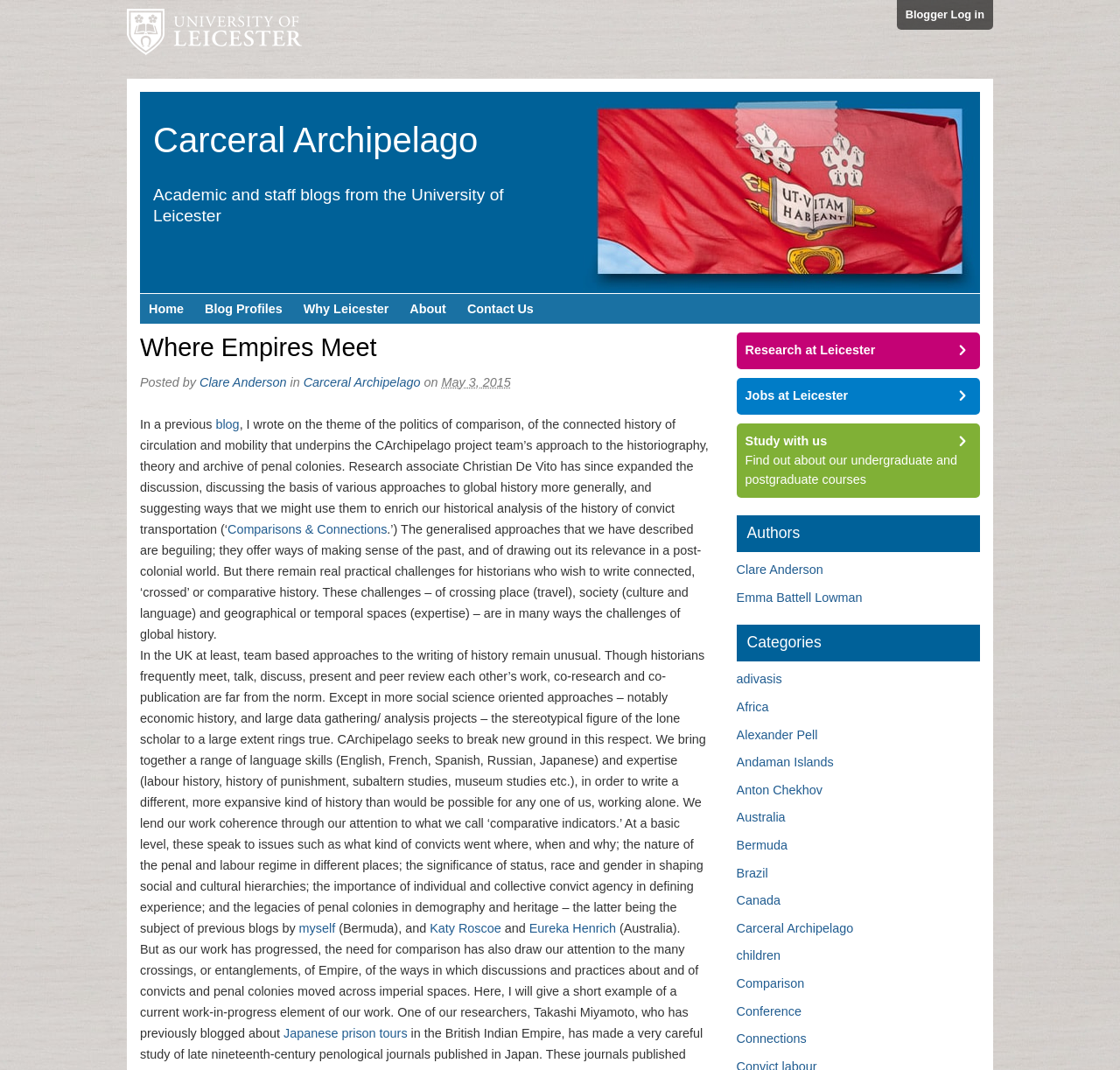Using the information from the screenshot, answer the following question thoroughly:
What is the topic of the previous blog by Katy Roscoe?

The answer can be found by reading the blog post content, which mentions that Katy Roscoe has previously blogged about Bermuda, suggesting that the topic of her previous blog is related to Bermuda.